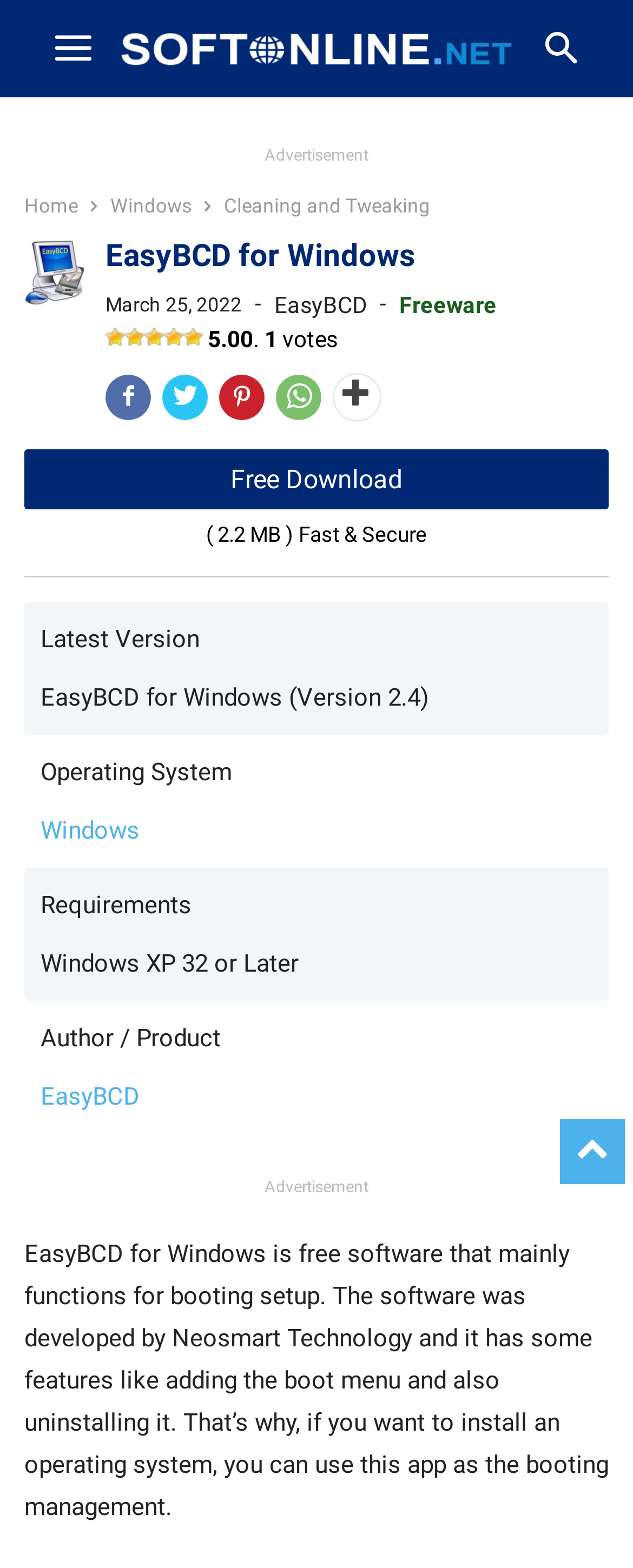Please specify the coordinates of the bounding box for the element that should be clicked to carry out this instruction: "Click the 'EasyBCD' link again". The coordinates must be four float numbers between 0 and 1, formatted as [left, top, right, bottom].

[0.064, 0.69, 0.221, 0.708]